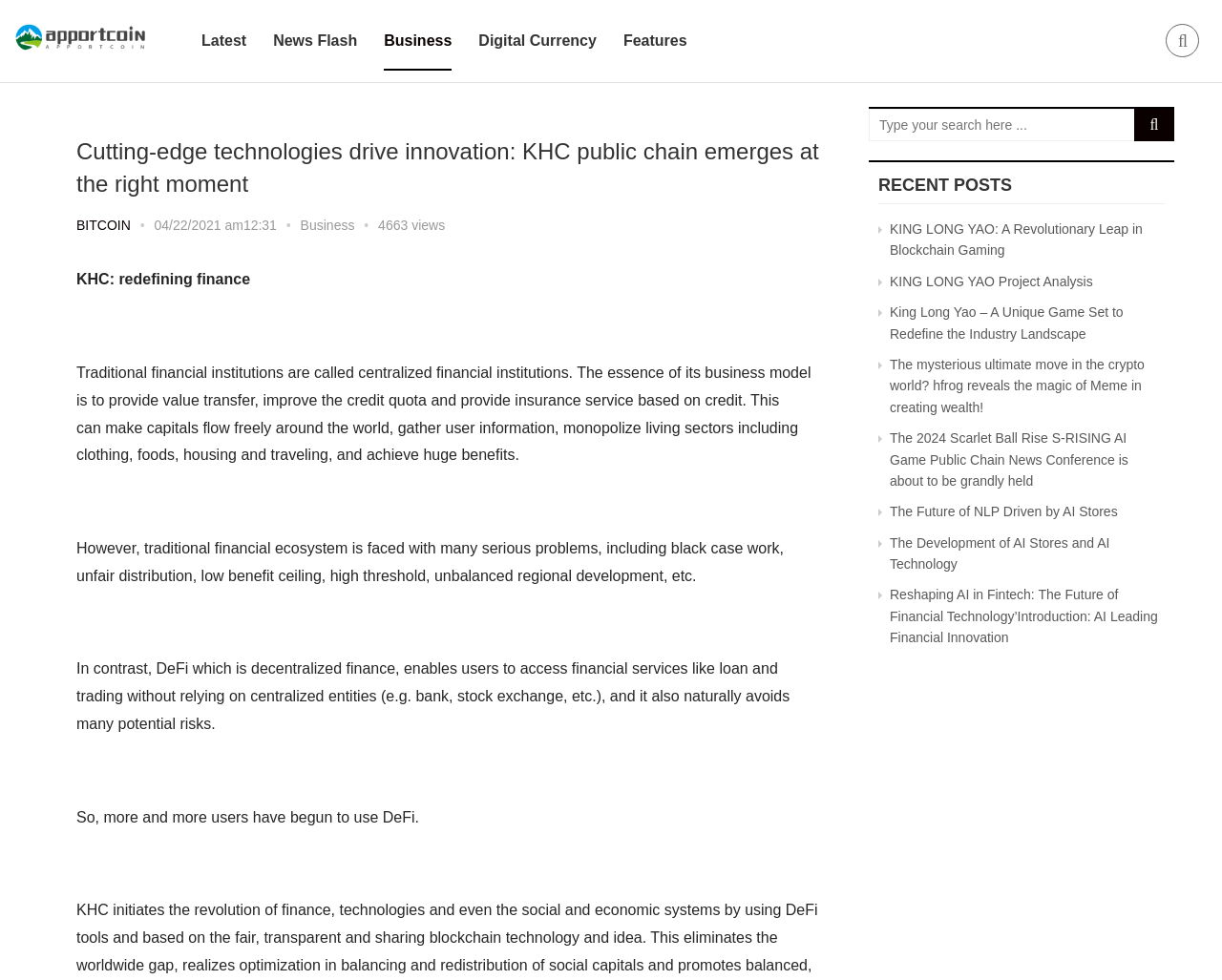What is the name of the public chain mentioned in the article?
Provide a thorough and detailed answer to the question.

The article mentions 'Cutting-edge technologies drive innovation: KHC public chain emerges at the right moment' in the heading, indicating that KHC is the name of the public chain being discussed.